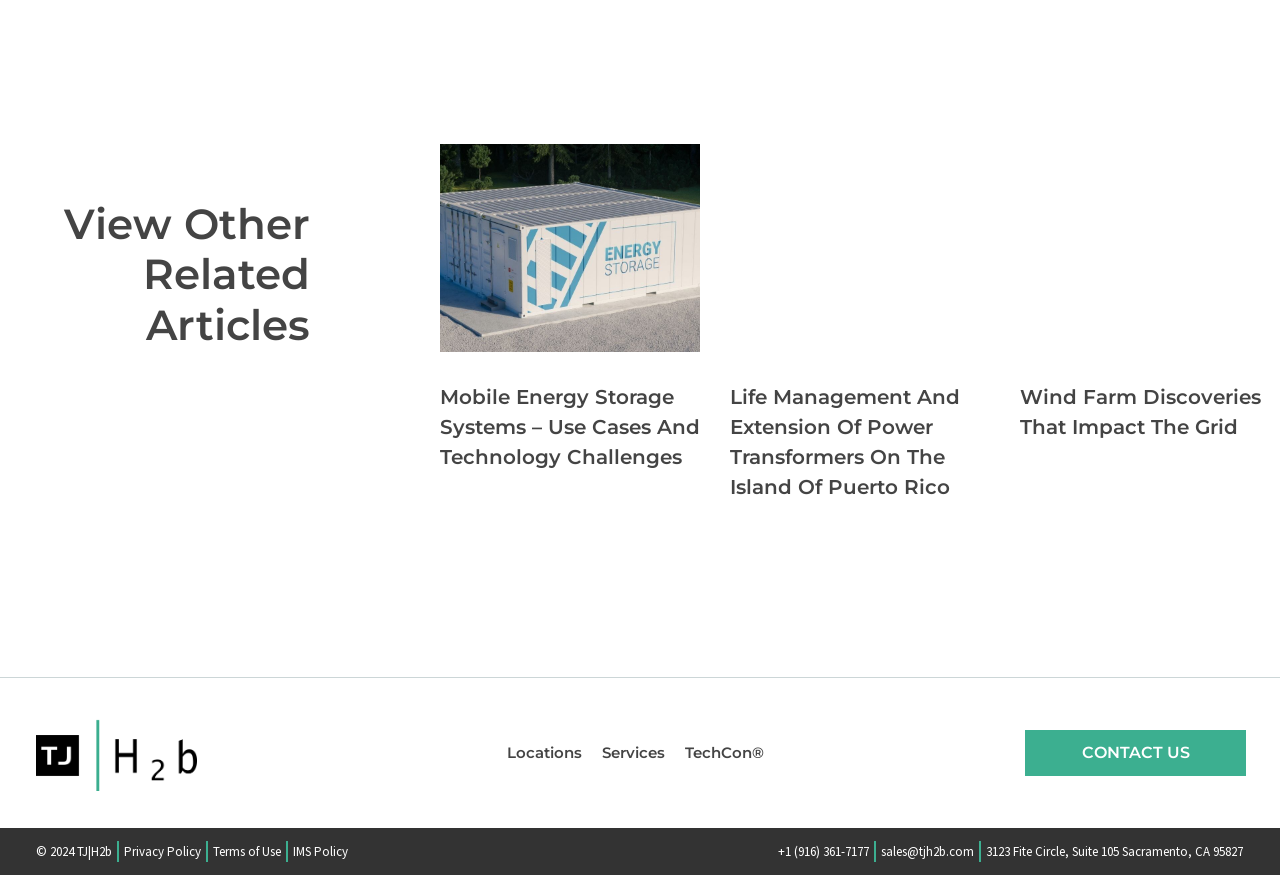Please examine the image and answer the question with a detailed explanation:
How can I contact the company?

I found the contact information at the bottom of the webpage, which includes a phone number '+1 (916) 361-7177' and an email address 'sales@tjh2b.com', suggesting that I can contact the company by phone or email.